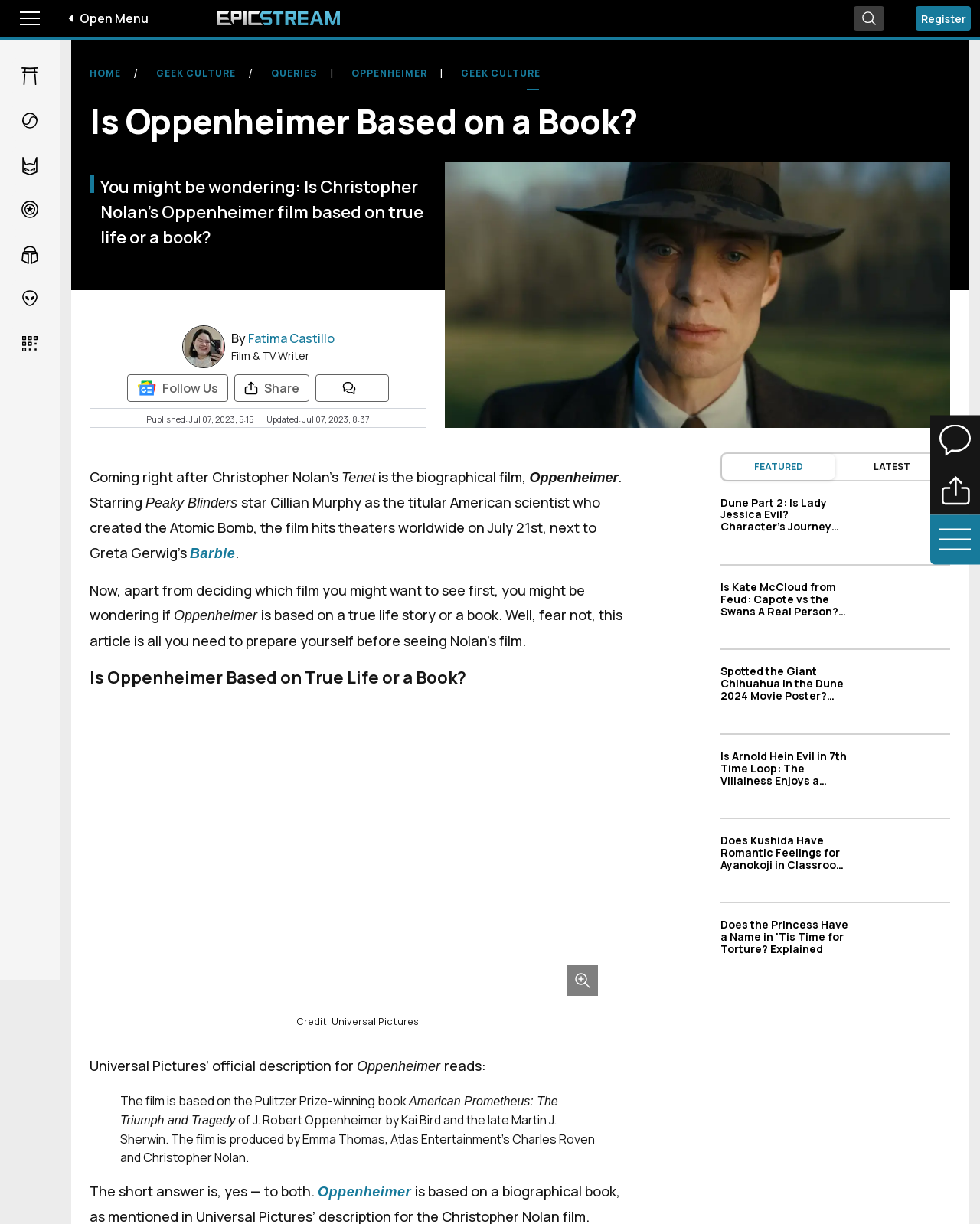Determine the bounding box coordinates of the area to click in order to meet this instruction: "Search for articles".

[0.871, 0.005, 0.902, 0.025]